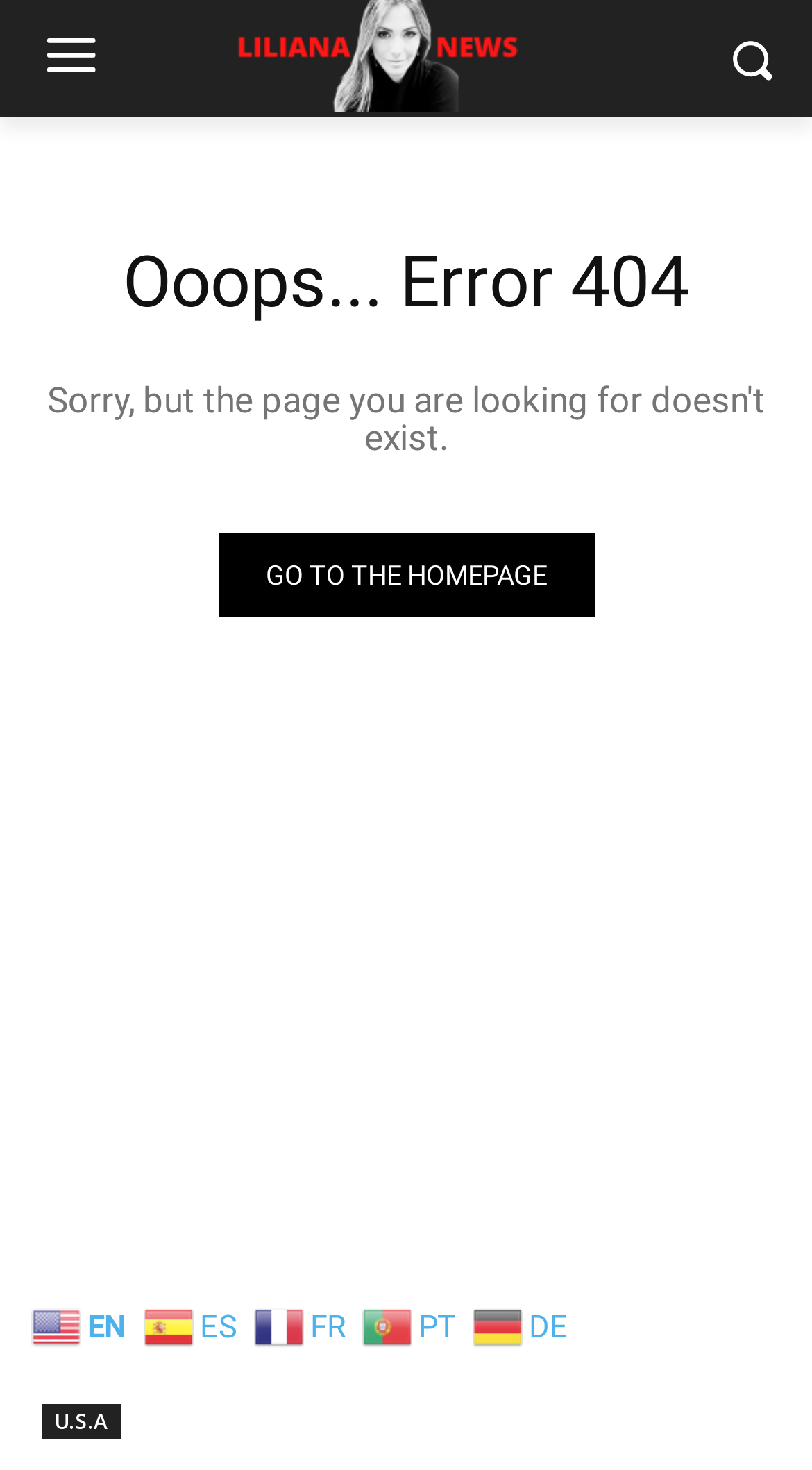Extract the bounding box for the UI element that matches this description: "FR".

[0.313, 0.89, 0.438, 0.912]